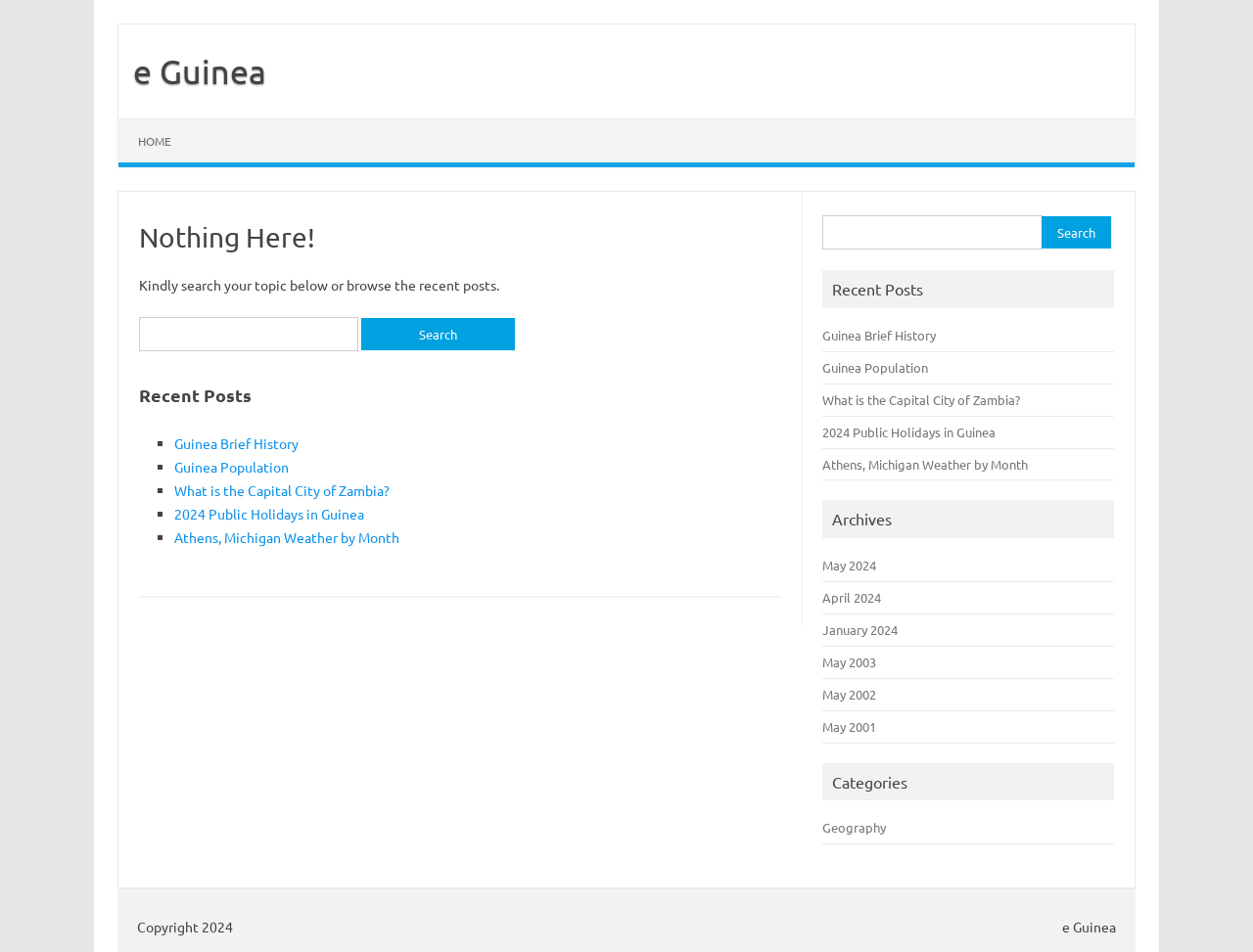Please find the bounding box coordinates of the element that must be clicked to perform the given instruction: "Search for a topic". The coordinates should be four float numbers from 0 to 1, i.e., [left, top, right, bottom].

[0.111, 0.333, 0.623, 0.376]